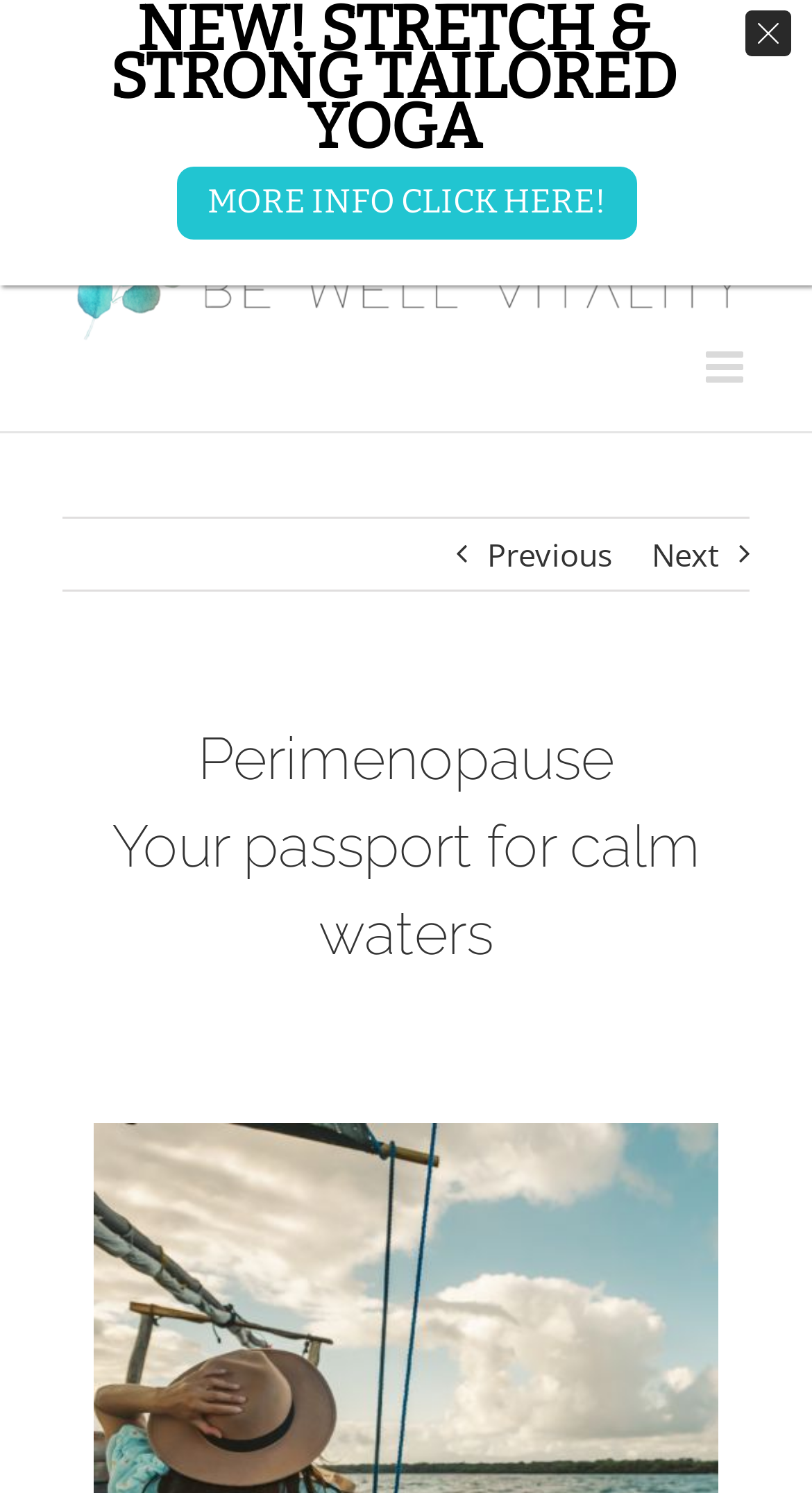How many social media links are present?
Utilize the image to construct a detailed and well-explained answer.

There are two social media links present on the webpage, one for Facebook and one for Instagram, located in the top section of the webpage.